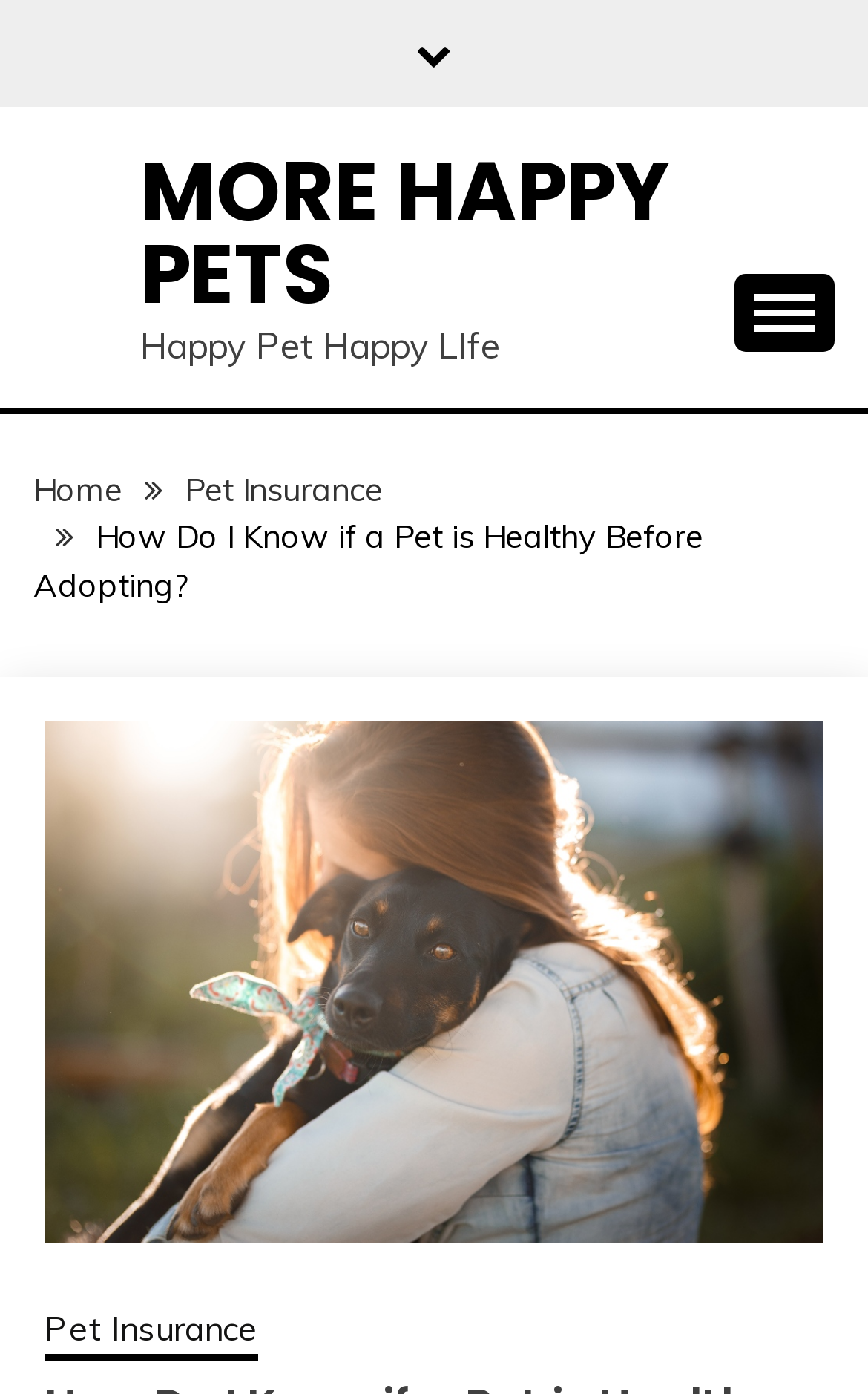Look at the image and write a detailed answer to the question: 
How many times does the text 'Pet Insurance' appear?

I counted the number of times the text 'Pet Insurance' appears on the webpage, which is twice: once as a link in the breadcrumb navigation and once as a link at the bottom of the webpage.